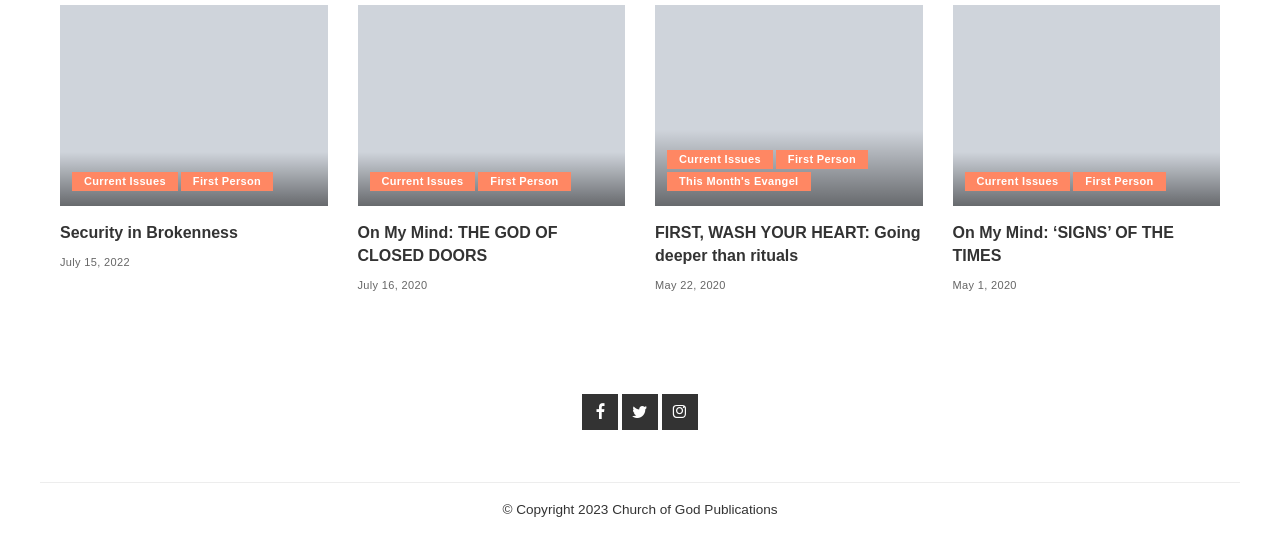Please identify the bounding box coordinates of the clickable region that I should interact with to perform the following instruction: "Go to 'On My Mind: ‘SIGNS’ OF THE TIMES'". The coordinates should be expressed as four float numbers between 0 and 1, i.e., [left, top, right, bottom].

[0.744, 0.009, 0.953, 0.384]